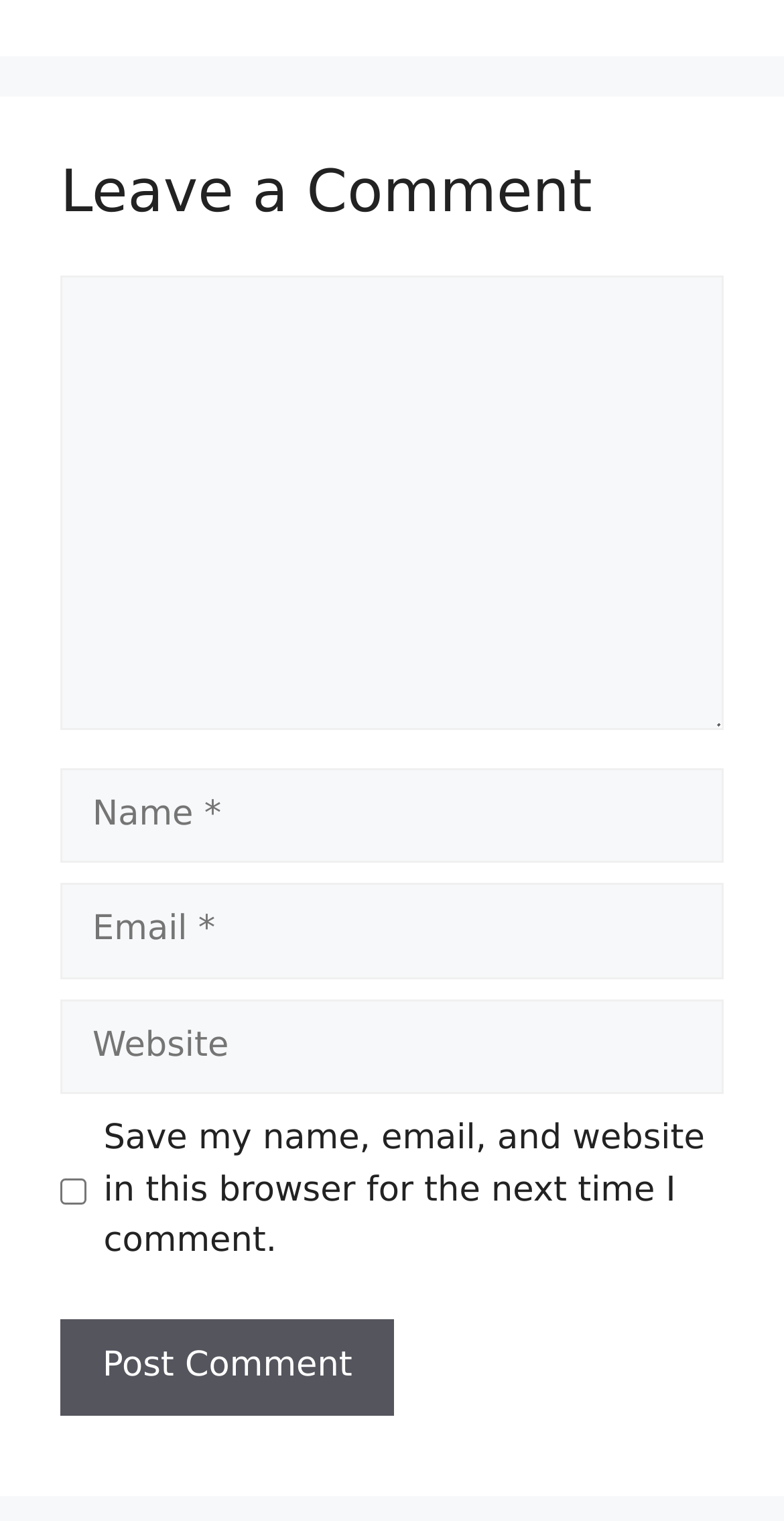Is the 'Website' field required?
Please answer using one word or phrase, based on the screenshot.

No